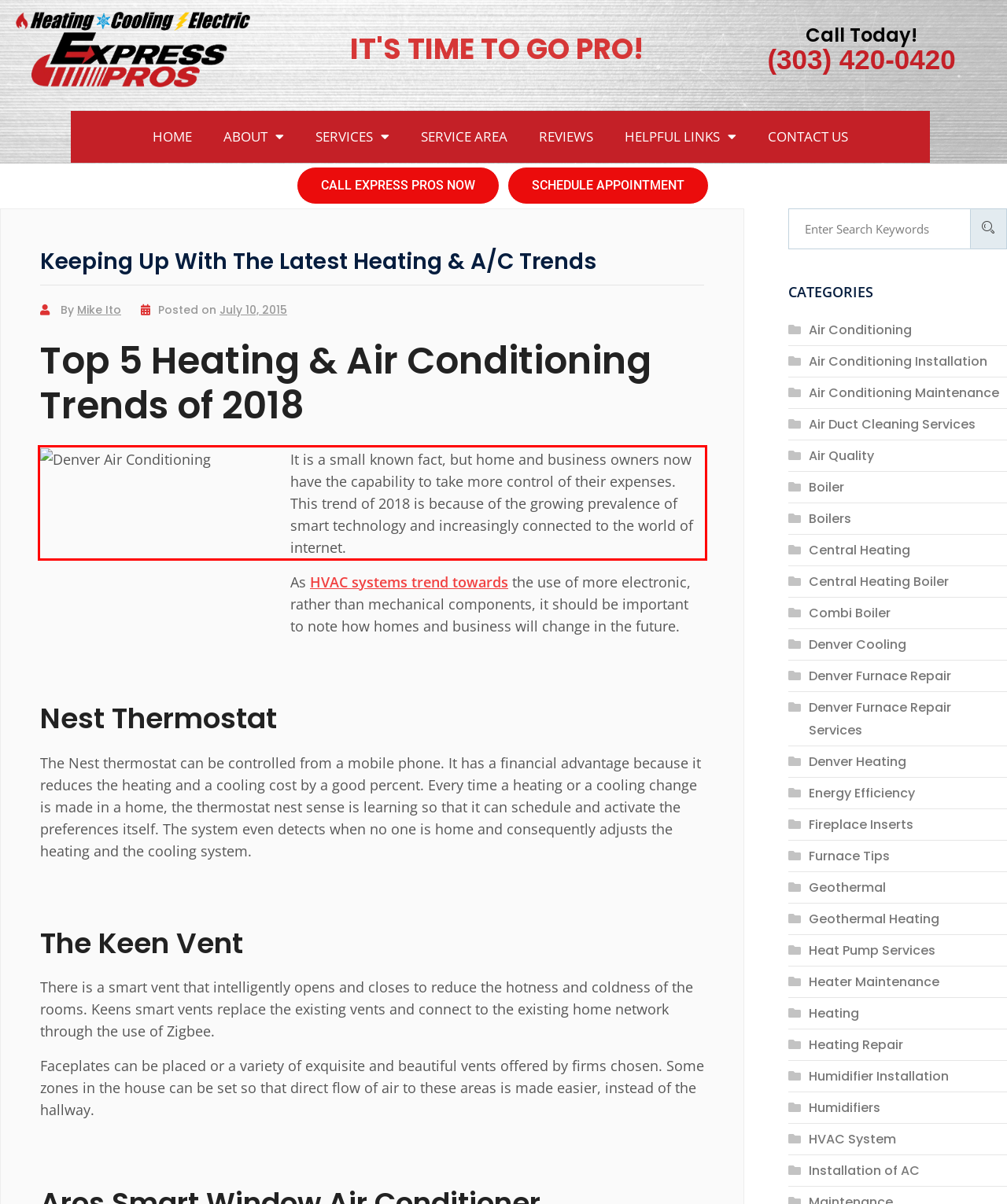Given a screenshot of a webpage, identify the red bounding box and perform OCR to recognize the text within that box.

It is a small known fact, but home and business owners now have the capability to take more control of their expenses. This trend of 2018 is because of the growing prevalence of smart technology and increasingly connected to the world of internet.